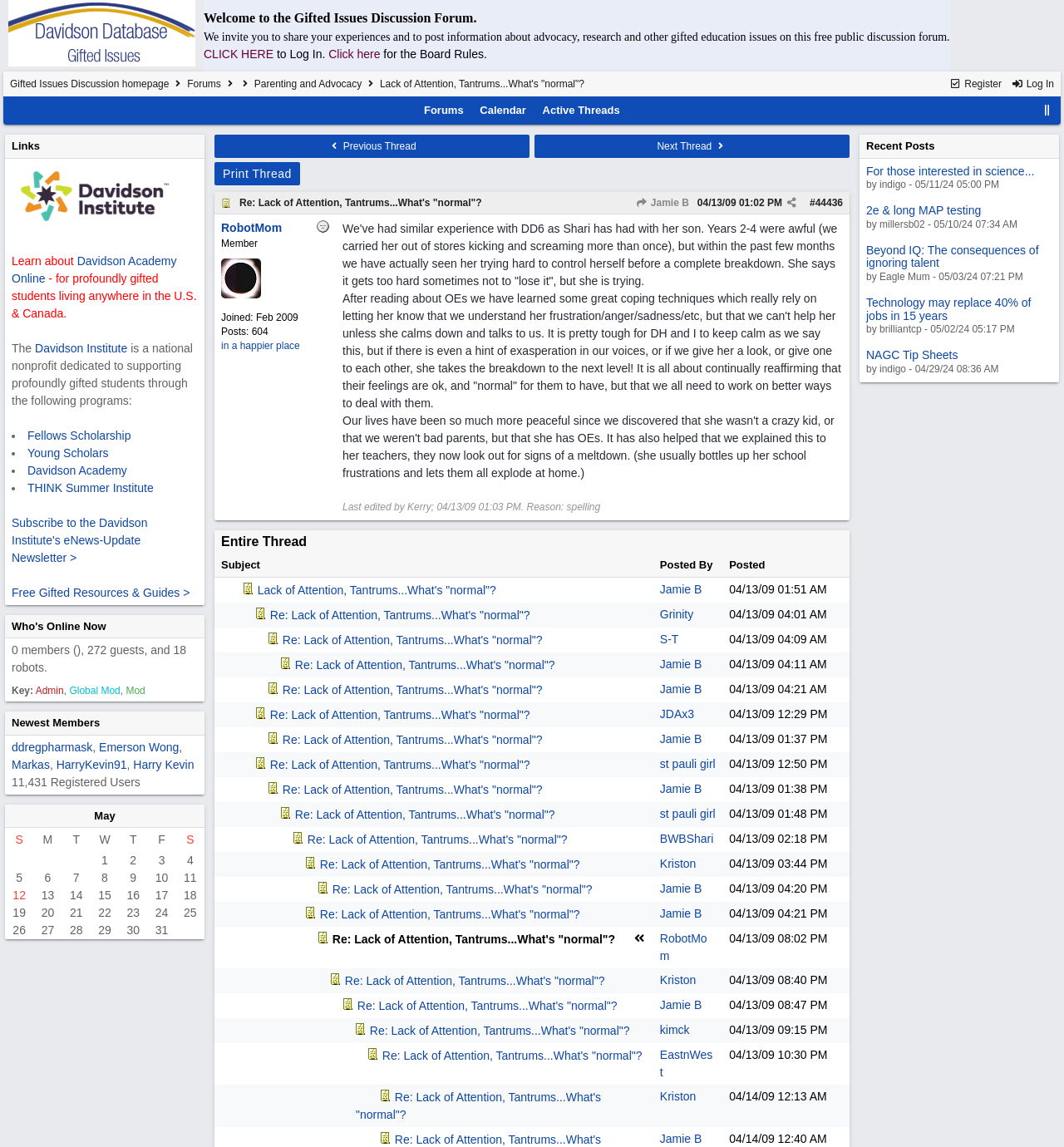Please identify the bounding box coordinates of the element that needs to be clicked to perform the following instruction: "Click on the 'Gifted Bulletin Board' link".

[0.0, 0.049, 0.191, 0.06]